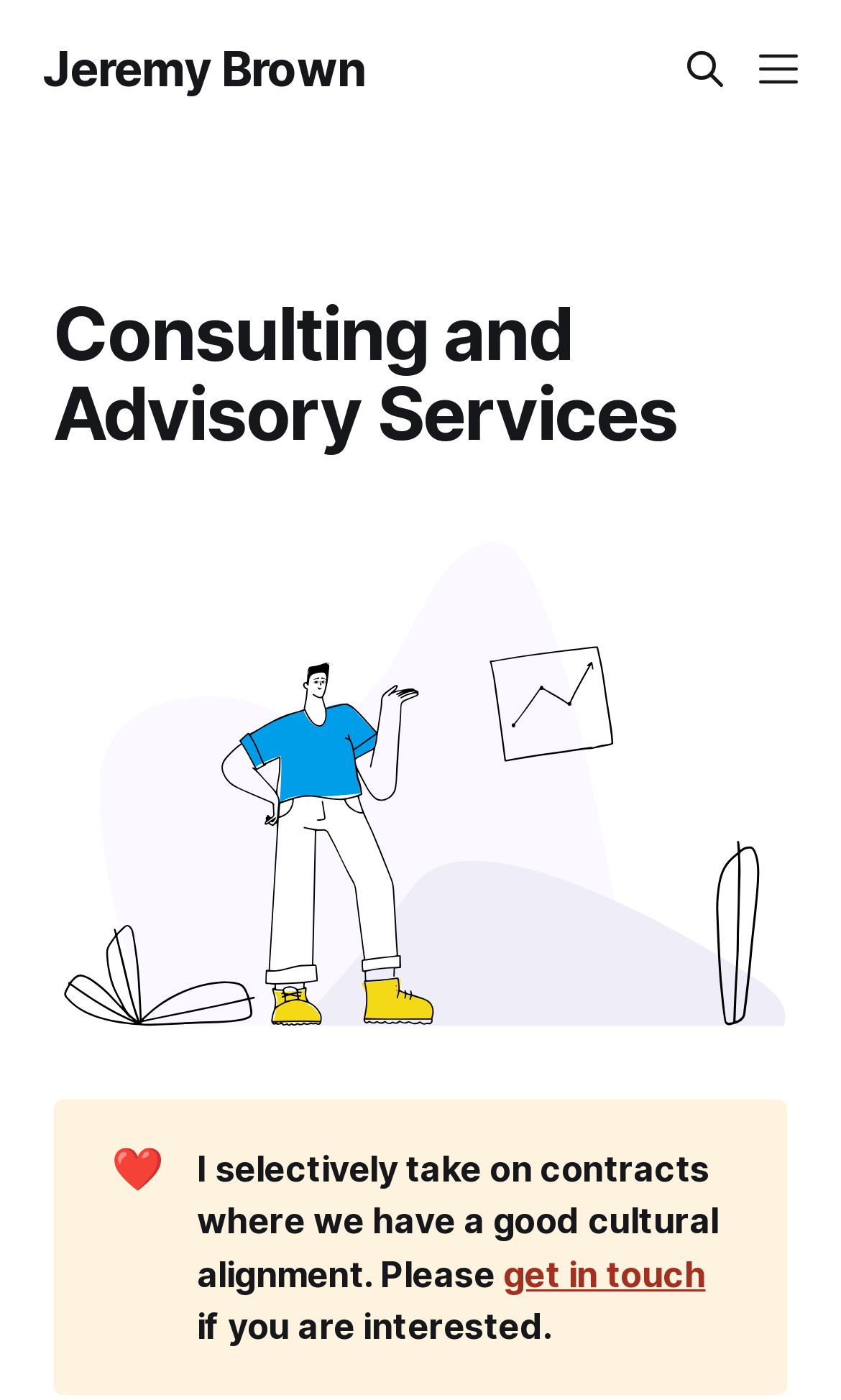Please use the details from the image to answer the following question comprehensively:
What type of services does Jeremy offer?

The answer can be found by looking at the root element and the heading element, both of which have the text 'Consulting and Advisory Services'. This suggests that Jeremy offers consulting and advisory services to his clients.